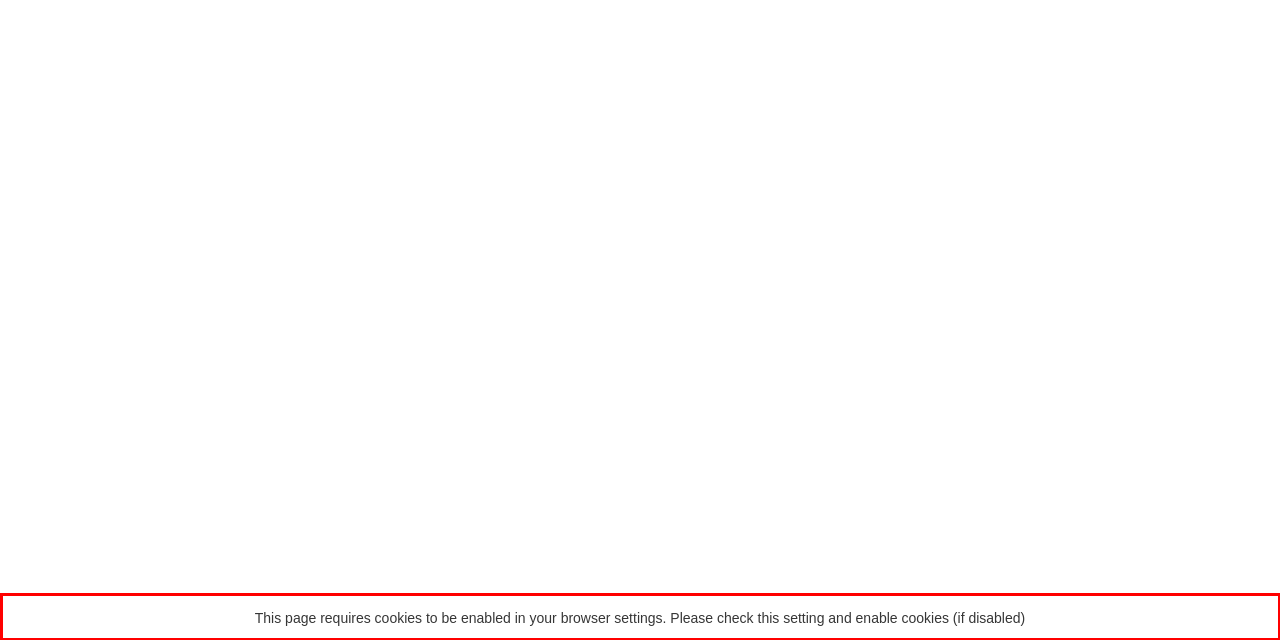You have a screenshot of a webpage with a UI element highlighted by a red bounding box. Use OCR to obtain the text within this highlighted area.

This page requires cookies to be enabled in your browser settings. Please check this setting and enable cookies (if disabled)